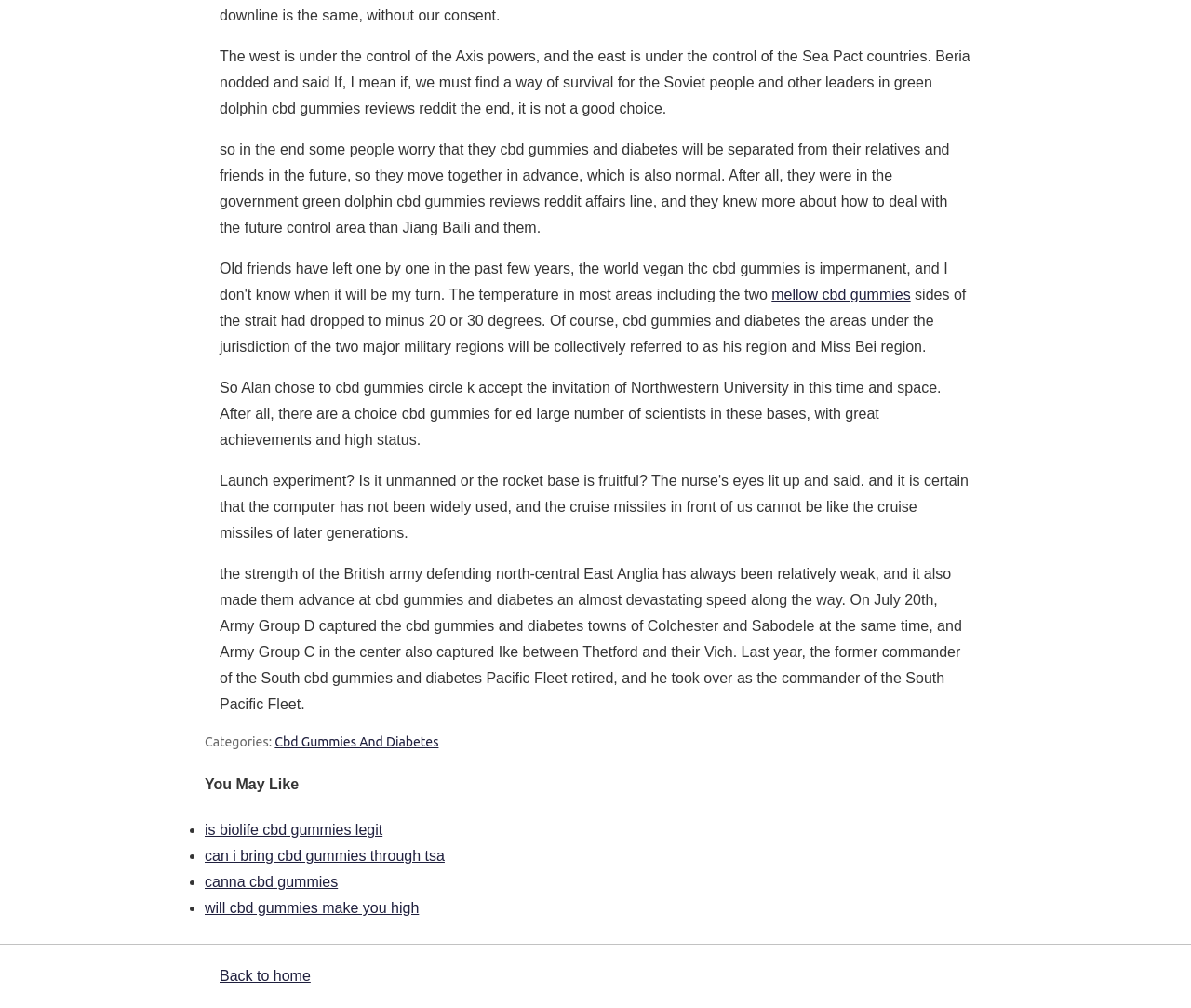What is the purpose of the links at the bottom?
Utilize the image to construct a detailed and well-explained answer.

The links at the bottom of the page, such as 'Cbd Gummies And Diabetes', 'is biolife cbd gummies legit', and 'will cbd gummies make you high', appear to be related topics or suggestions for further reading. They are likely intended to provide additional information or resources to users interested in CBD gummies.